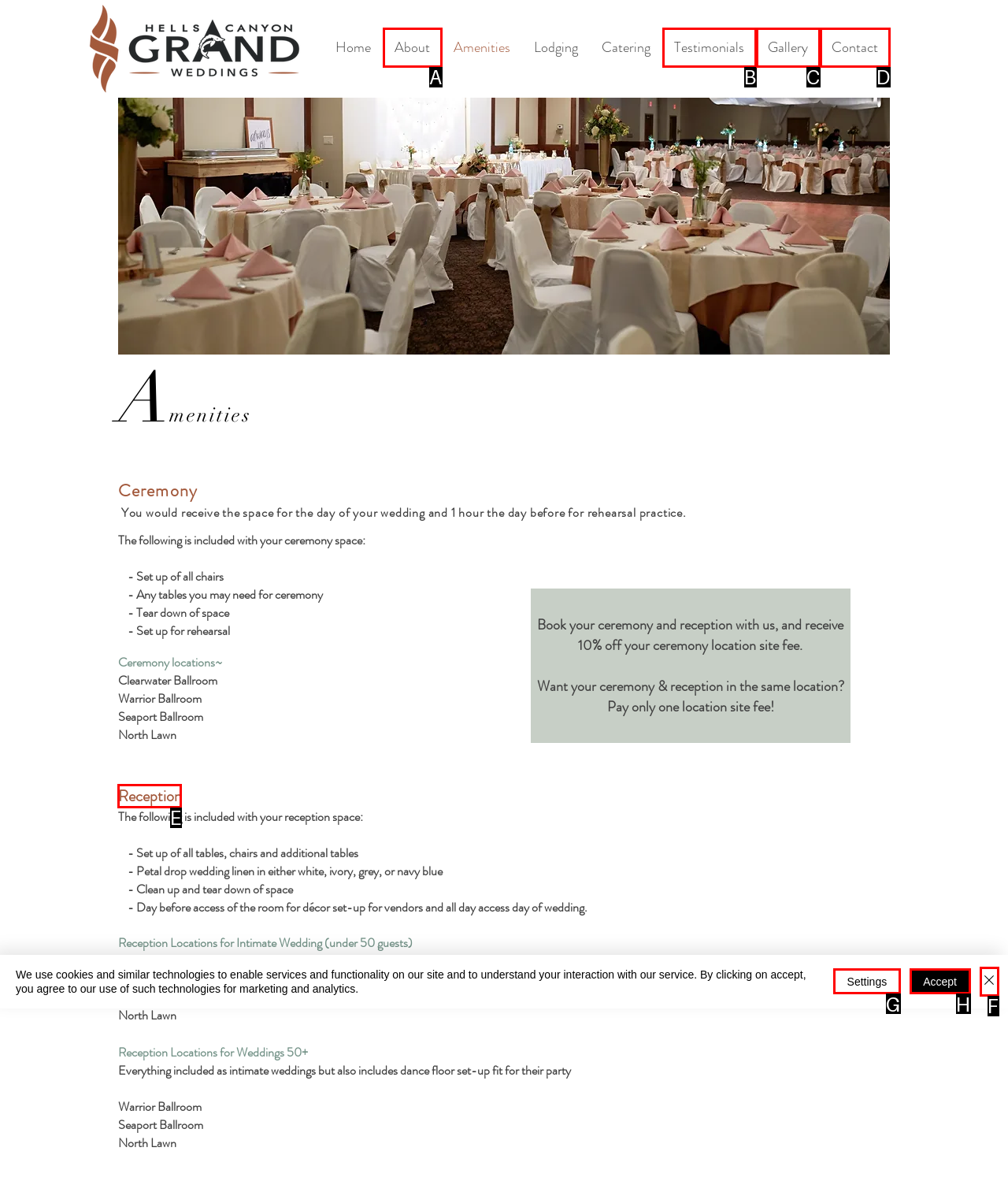Which HTML element should be clicked to complete the following task: Explore 'Reception' options?
Answer with the letter corresponding to the correct choice.

E